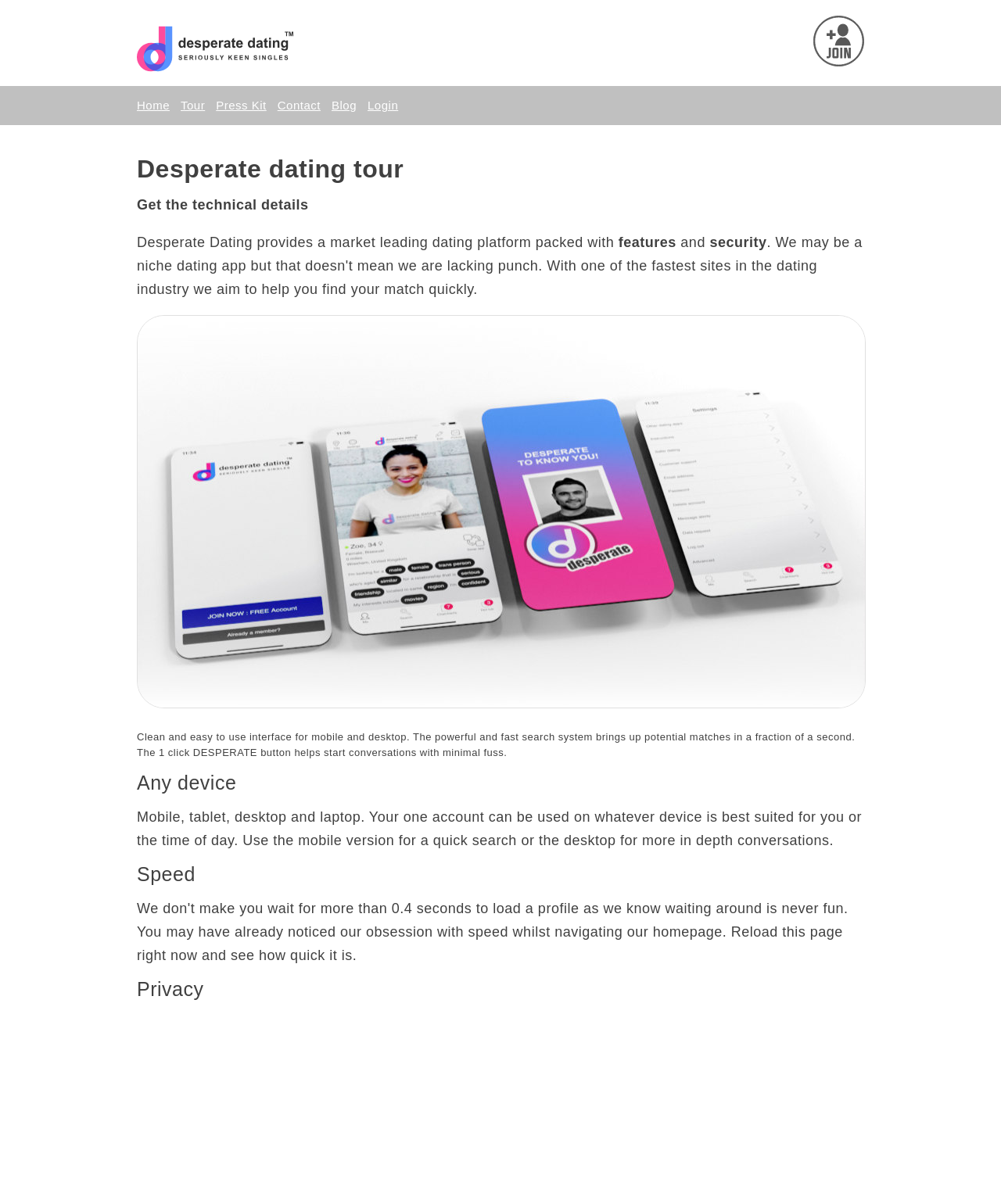Bounding box coordinates are specified in the format (top-left x, top-left y, bottom-right x, bottom-right y). All values are floating point numbers bounded between 0 and 1. Please provide the bounding box coordinate of the region this sentence describes: alt="Desperate Dating logo"

[0.137, 0.019, 0.371, 0.062]